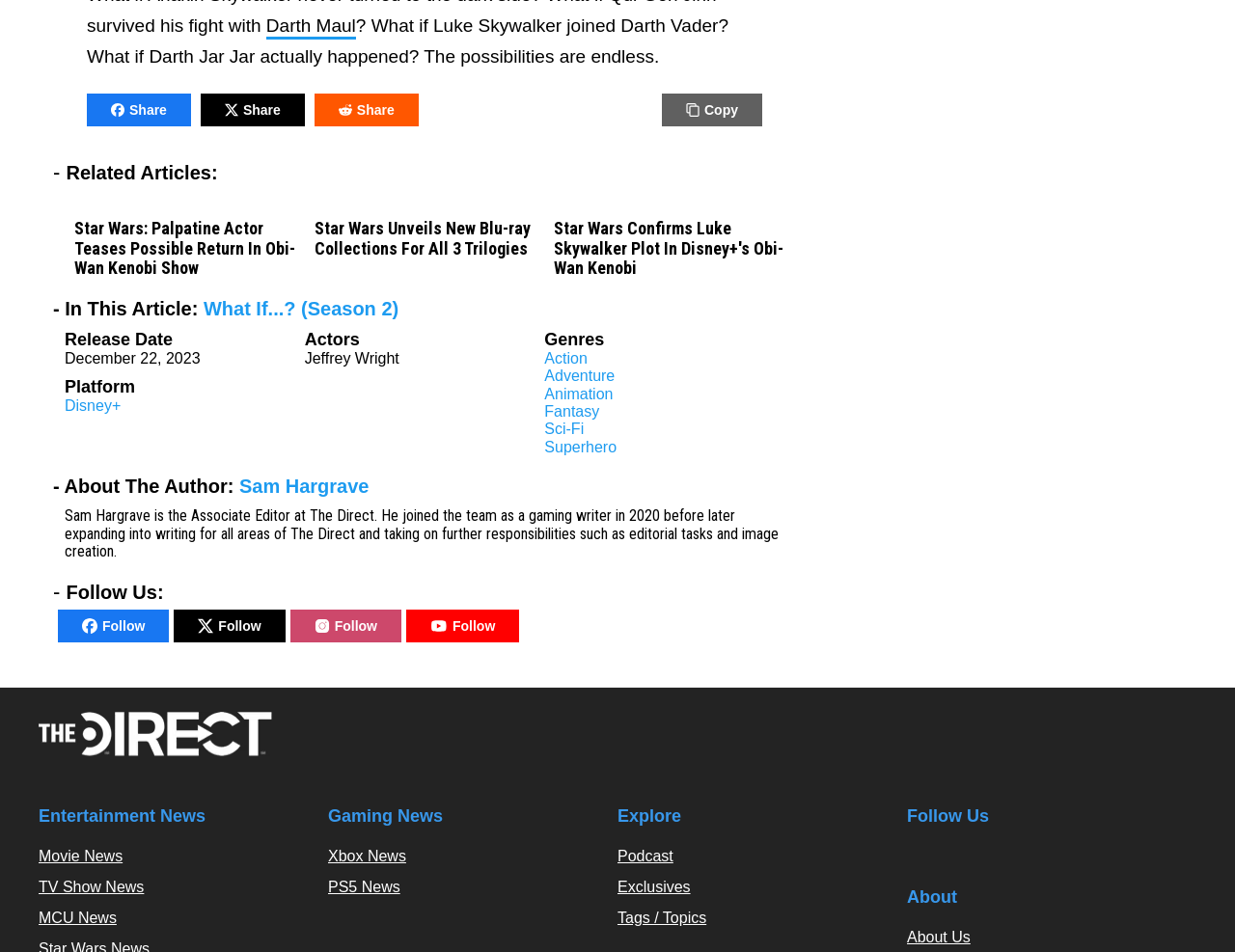For the given element description What If...? (Season 2), determine the bounding box coordinates of the UI element. The coordinates should follow the format (top-left x, top-left y, bottom-right x, bottom-right y) and be within the range of 0 to 1.

[0.165, 0.313, 0.323, 0.335]